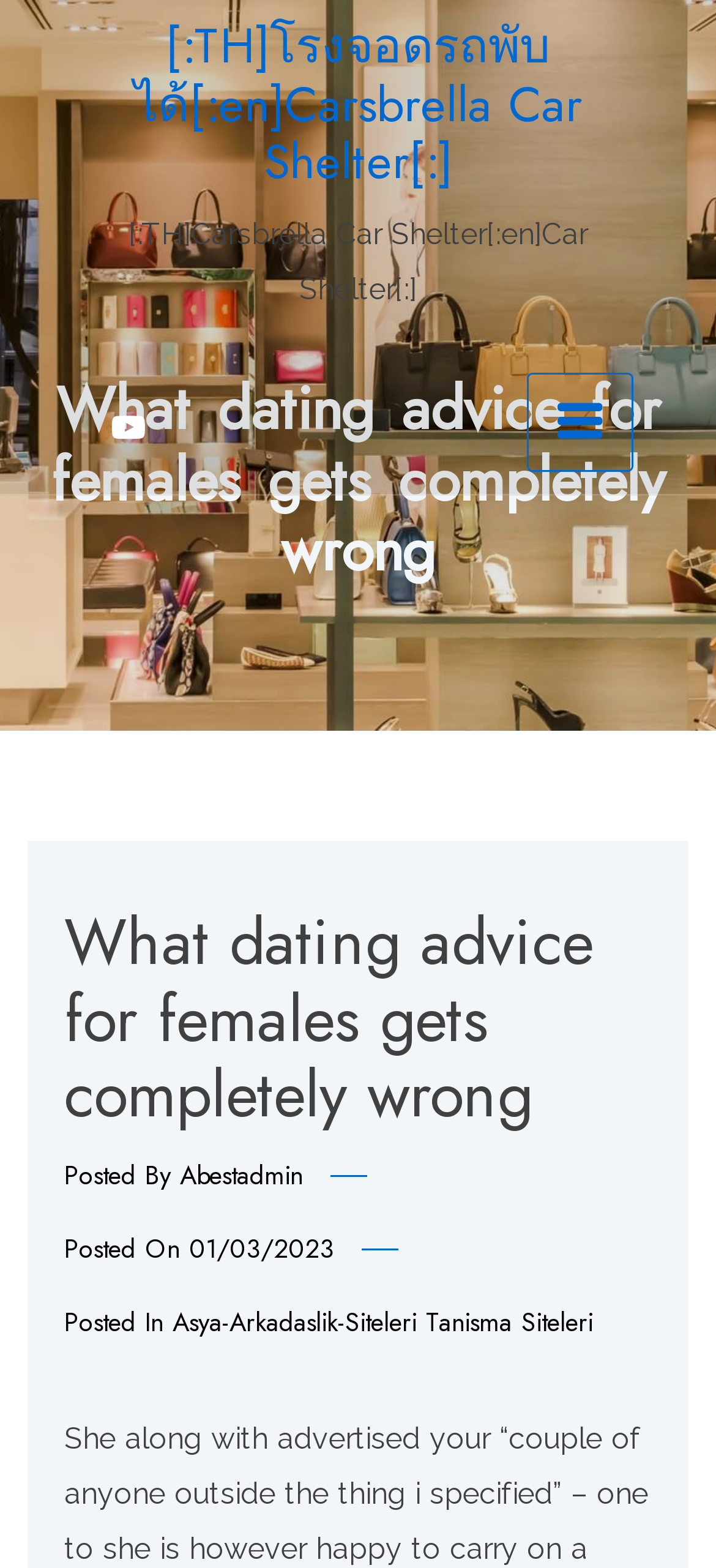Who posted the article?
Look at the image and respond with a one-word or short-phrase answer.

Abestadmin